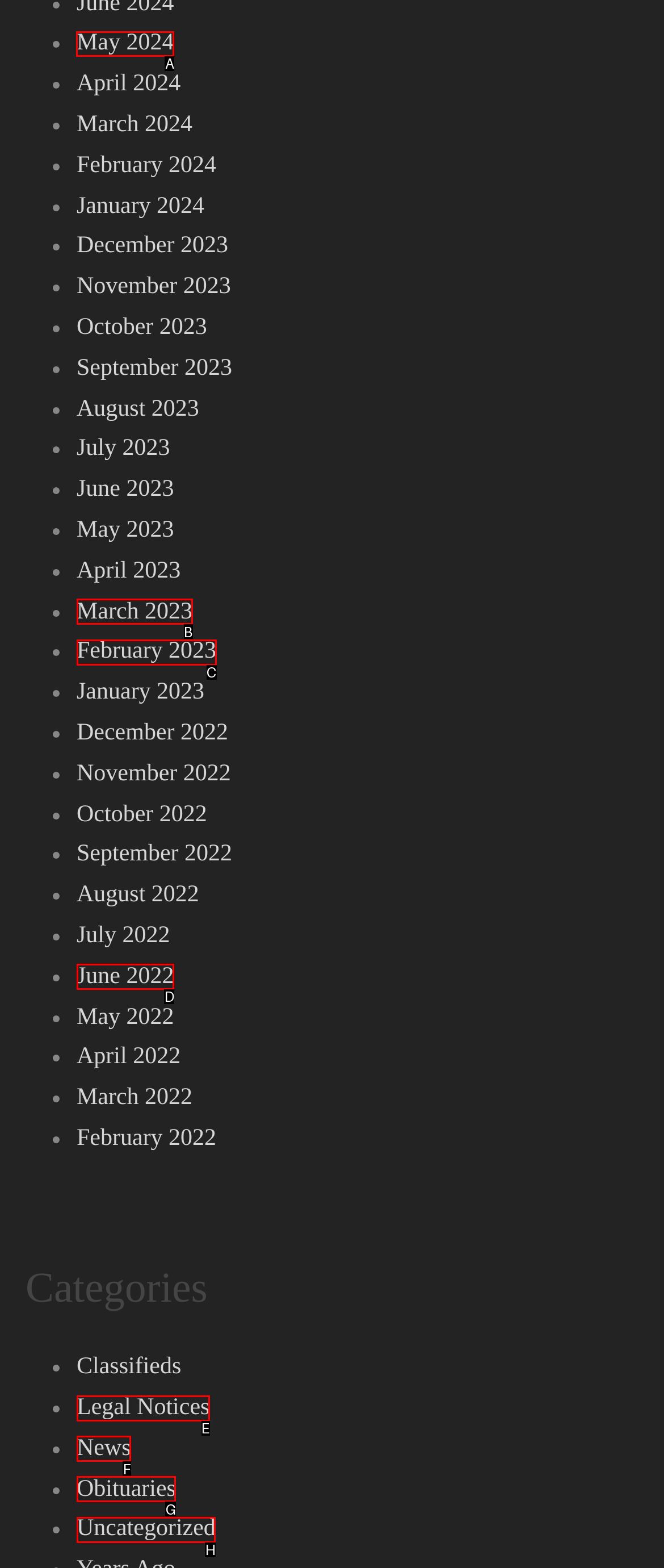Select the letter of the UI element you need to click on to fulfill this task: View May 2024. Write down the letter only.

A